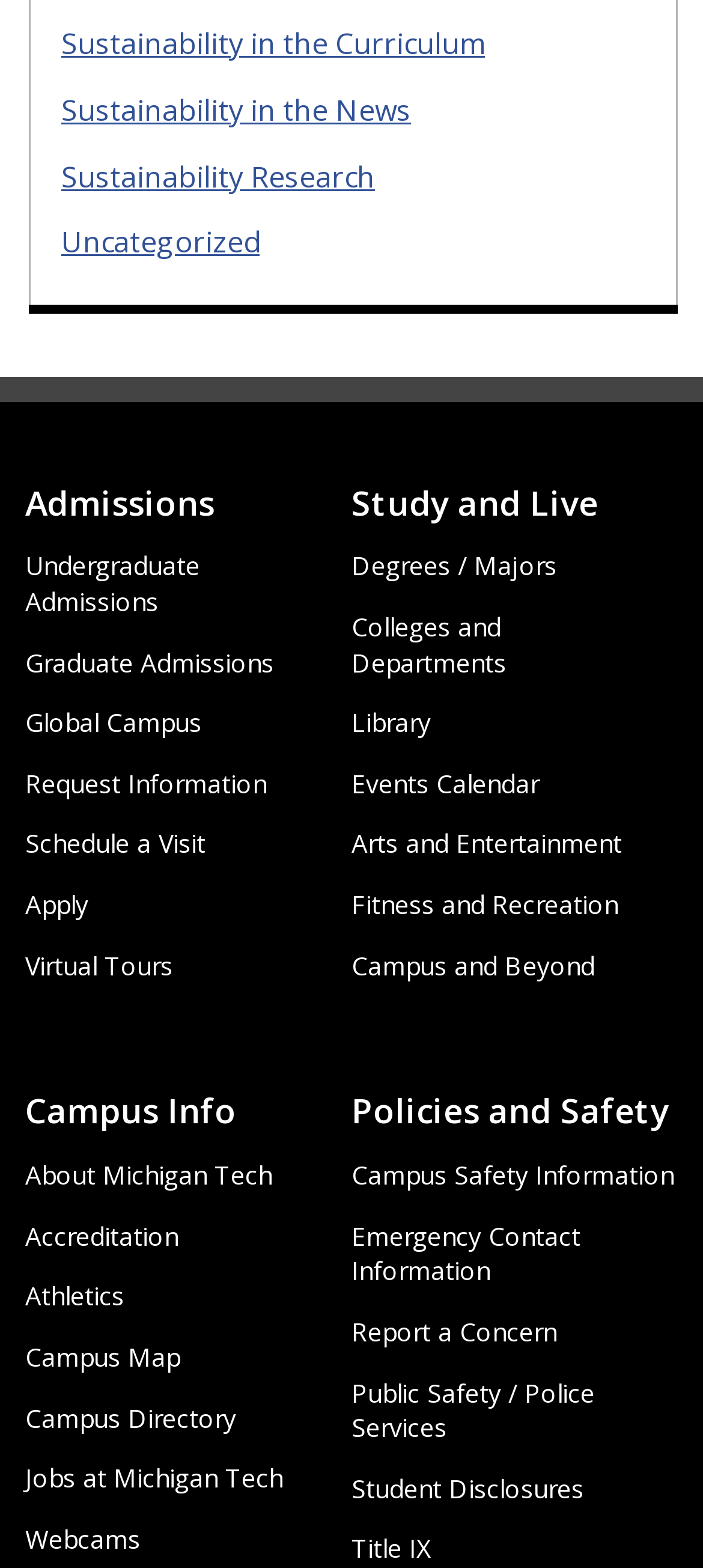What is the first link under 'Admissions'?
Using the visual information, reply with a single word or short phrase.

Undergraduate Admissions